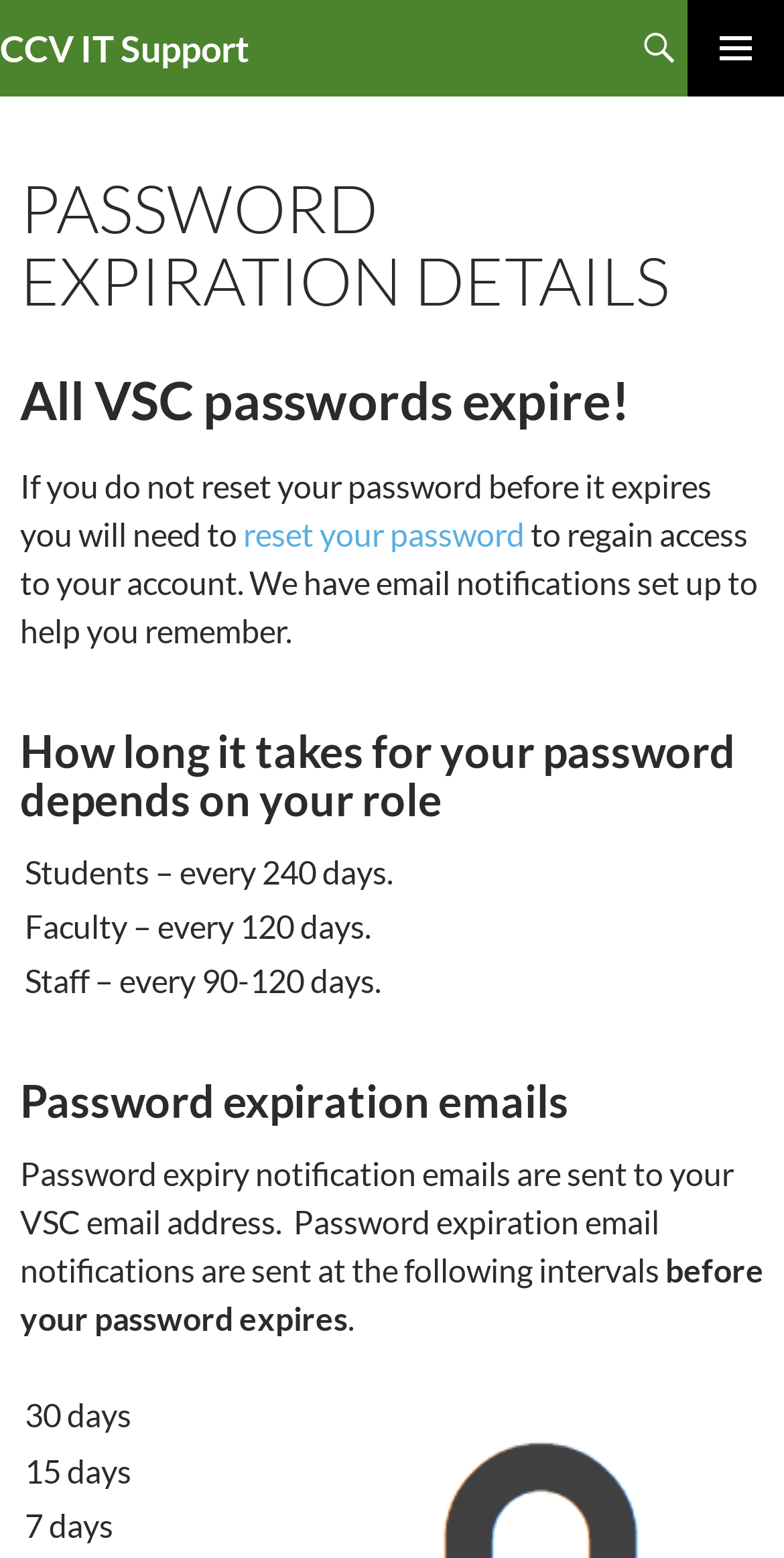Determine the bounding box coordinates for the HTML element mentioned in the following description: "CCV IT Support". The coordinates should be a list of four floats ranging from 0 to 1, represented as [left, top, right, bottom].

[0.0, 0.017, 0.318, 0.045]